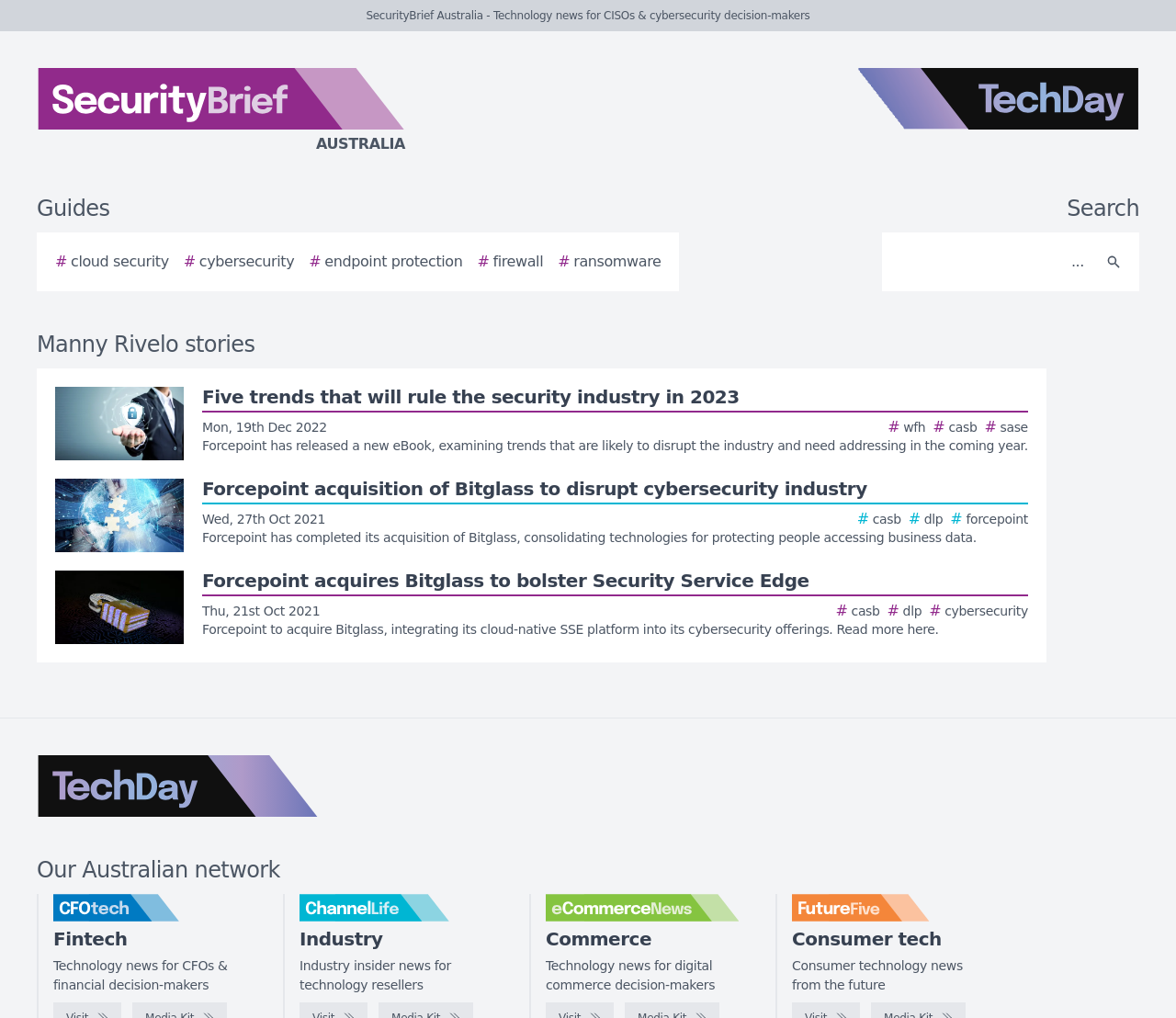Determine the bounding box of the UI component based on this description: "alt="TechDay logo"". The bounding box coordinates should be four float values between 0 and 1, i.e., [left, top, right, bottom].

[0.031, 0.742, 0.271, 0.802]